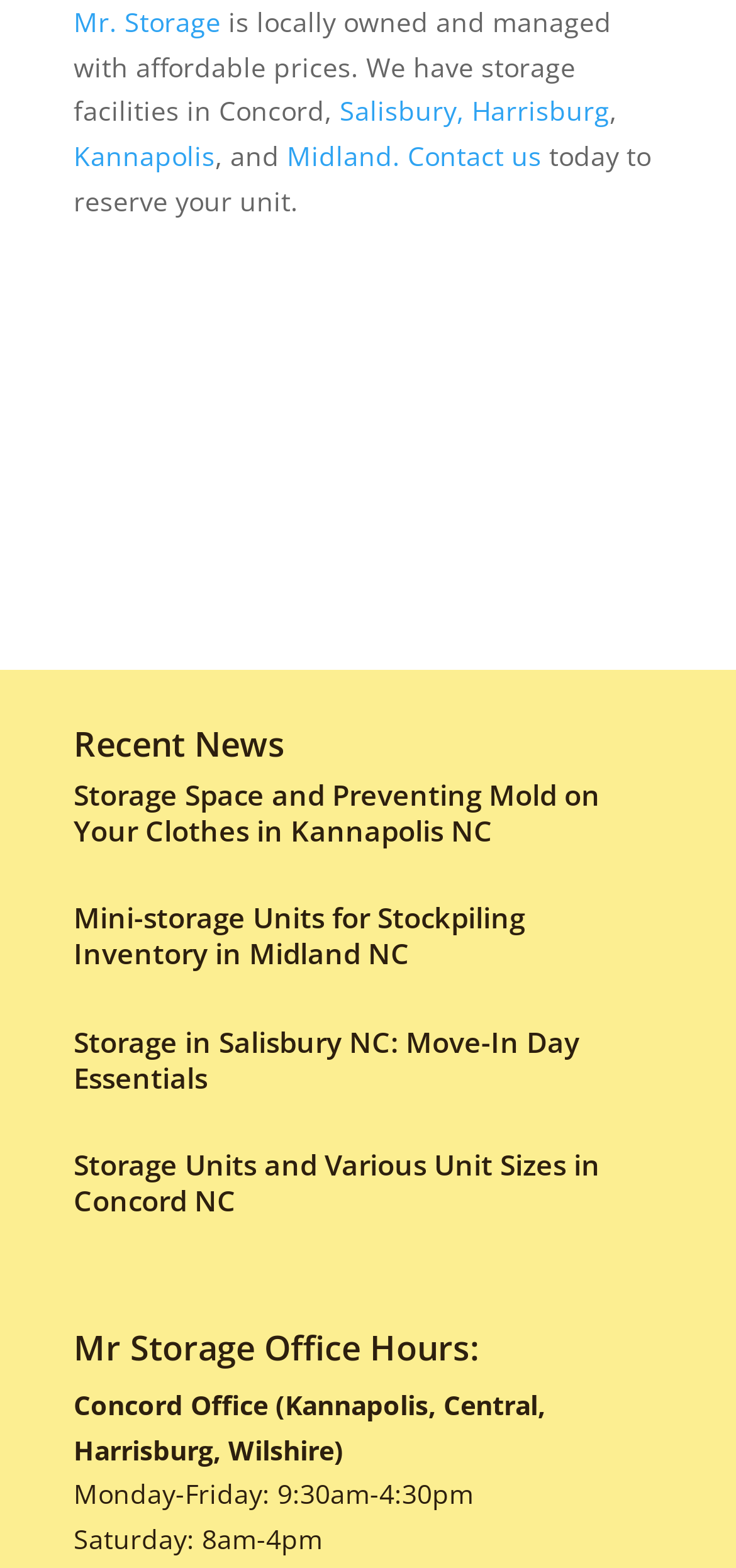Determine the bounding box coordinates for the clickable element to execute this instruction: "learn about storage facilities in Salisbury". Provide the coordinates as four float numbers between 0 and 1, i.e., [left, top, right, bottom].

[0.462, 0.059, 0.631, 0.082]